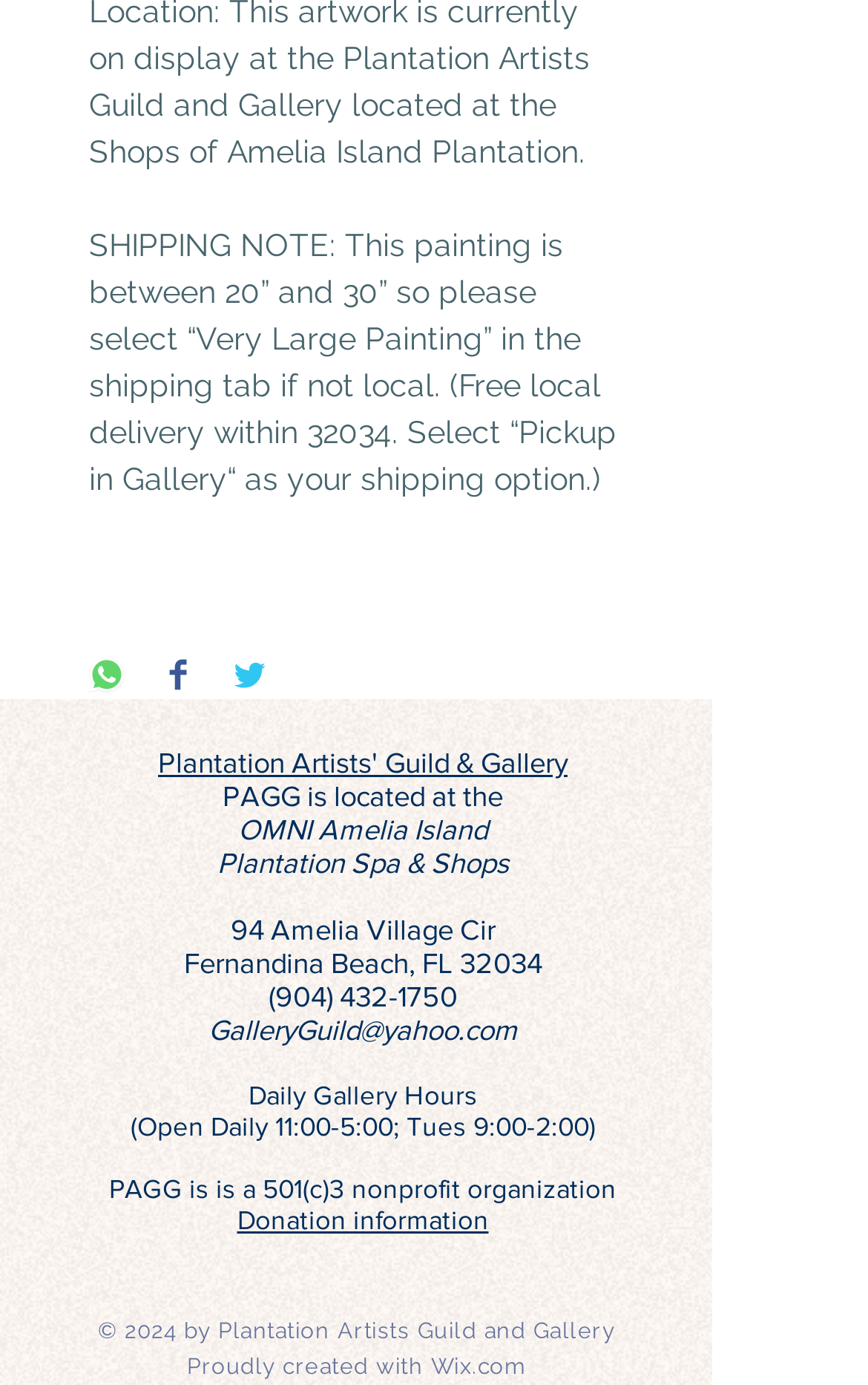What is the email address of the gallery?
Refer to the image and provide a concise answer in one word or phrase.

GalleryGuild@yahoo.com